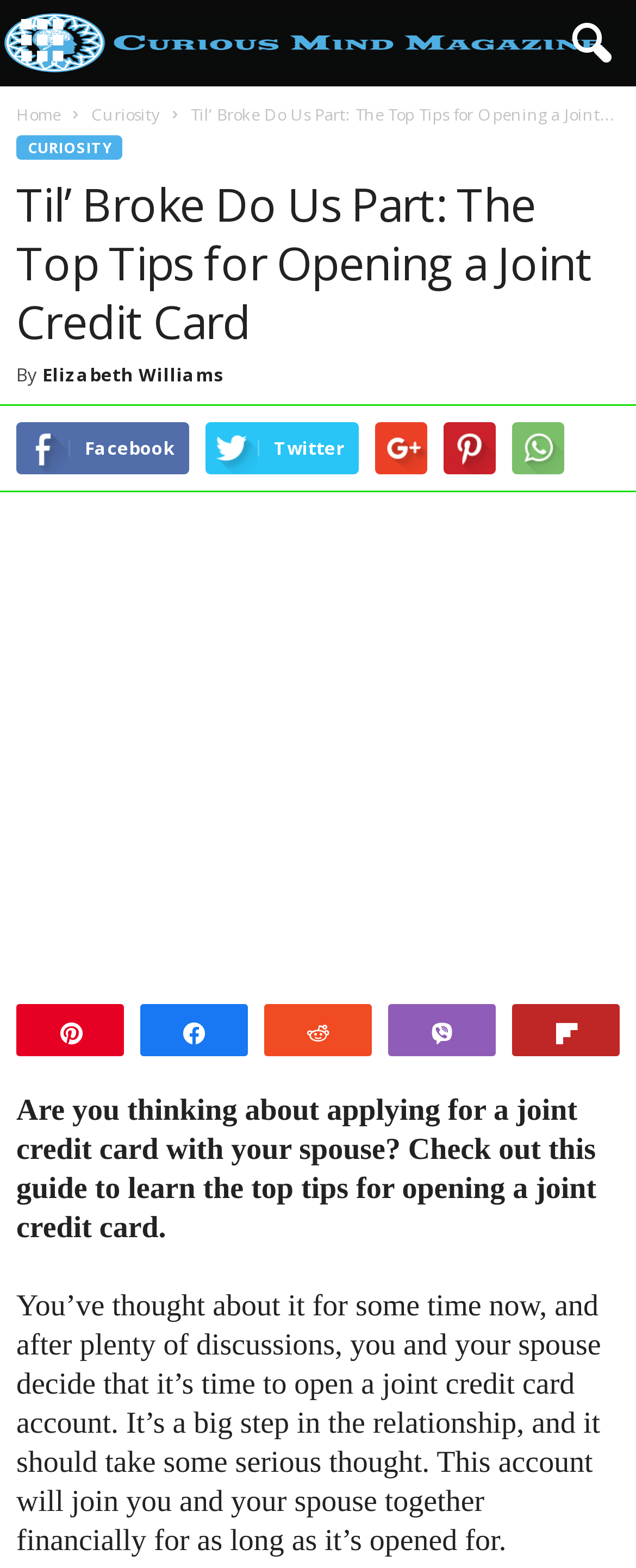Provide an in-depth description of the elements and layout of the webpage.

The webpage is an article from Curious Mind Magazine, titled "Til' Broke Do Us Part: The Top Tips for Opening a Joint Credit Card". At the top left corner, there is a small icon and a layout table. On the top right corner, there is a button with an icon, which contains links to "Home", "Curiosity", and the article title. 

Below the button, there is a header section that spans almost the entire width of the page. It contains the article title in a large font, followed by the author's name, "Elizabeth Williams". 

Under the header section, there are social media links to Facebook, Twitter, and others, aligned horizontally. Below these links, there is a large image that takes up most of the page width. 

On the right side of the image, there are several links to share the article on various platforms, including Pinterest, Reddit, and others. 

The main content of the article starts below the image, with a brief introduction to the topic of joint credit cards. The text is divided into paragraphs, with the first paragraph asking if the reader is thinking about applying for a joint credit card with their spouse. The second paragraph discusses the importance of considering this decision carefully.